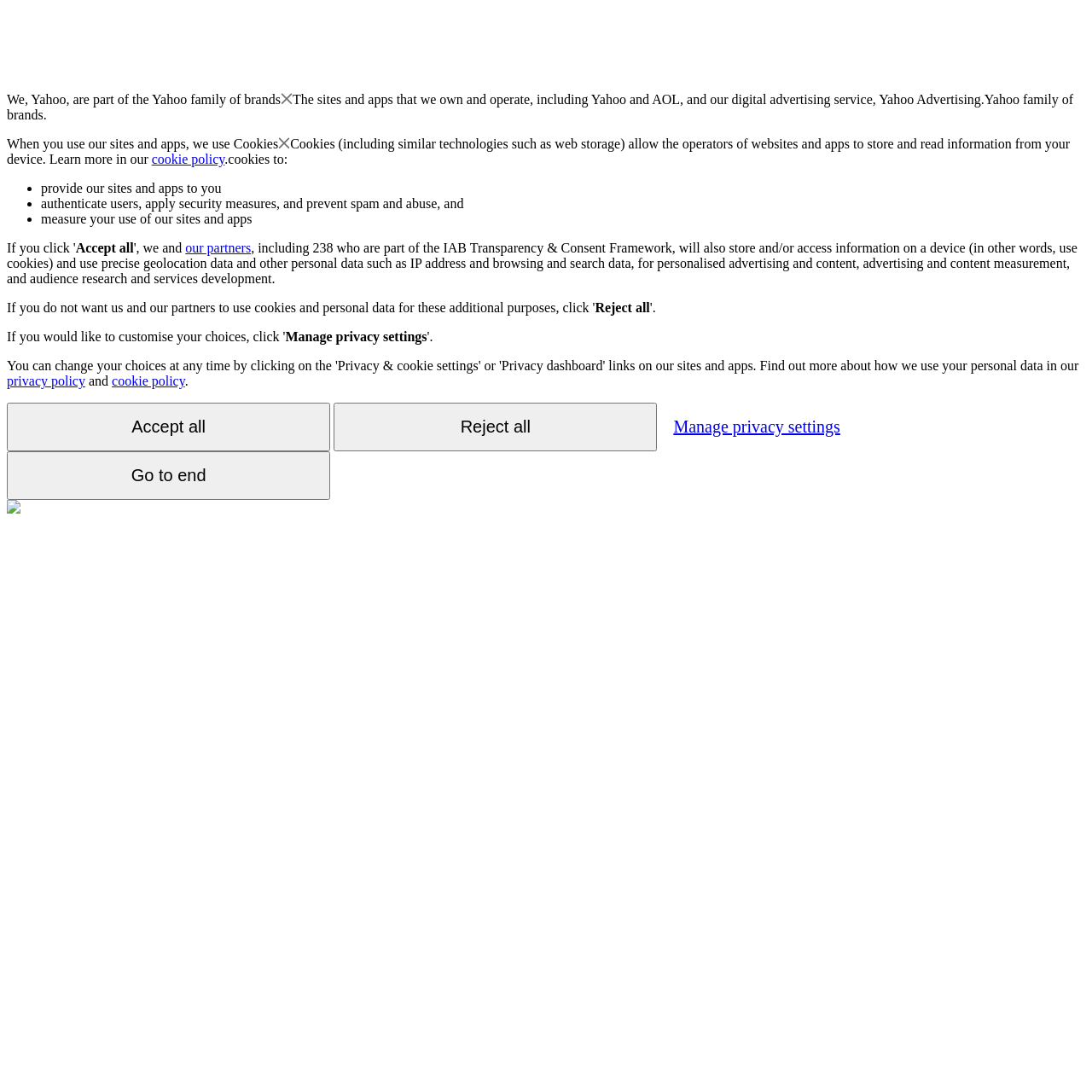Using the elements shown in the image, answer the question comprehensively: What is the purpose of using cookies?

The webpage states that cookies are used to 'provide our sites and apps to you', among other purposes, which indicates that one of the main reasons for using cookies is to provide websites and applications to users.